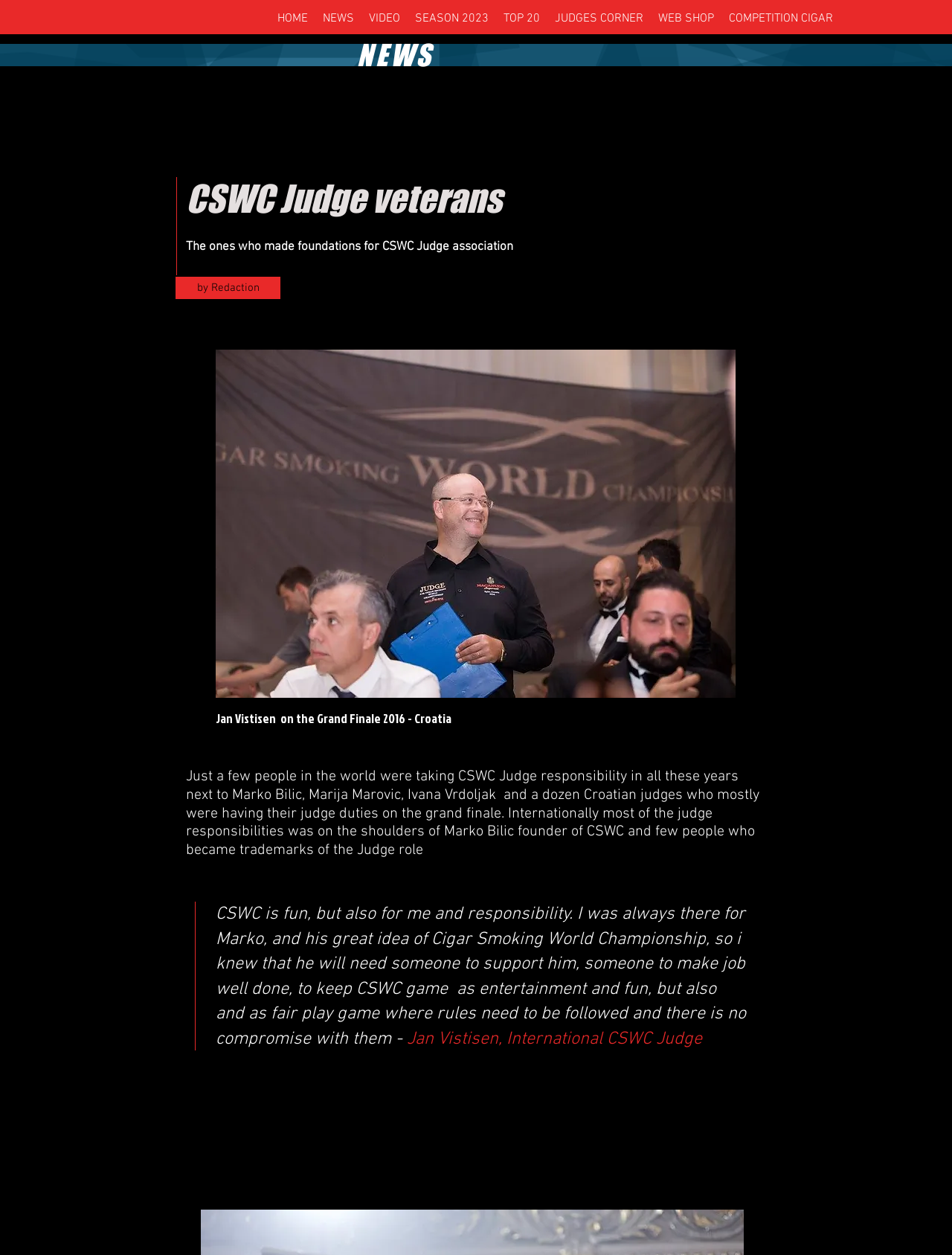Locate the bounding box of the UI element with the following description: "HOME".

[0.284, 0.006, 0.331, 0.024]